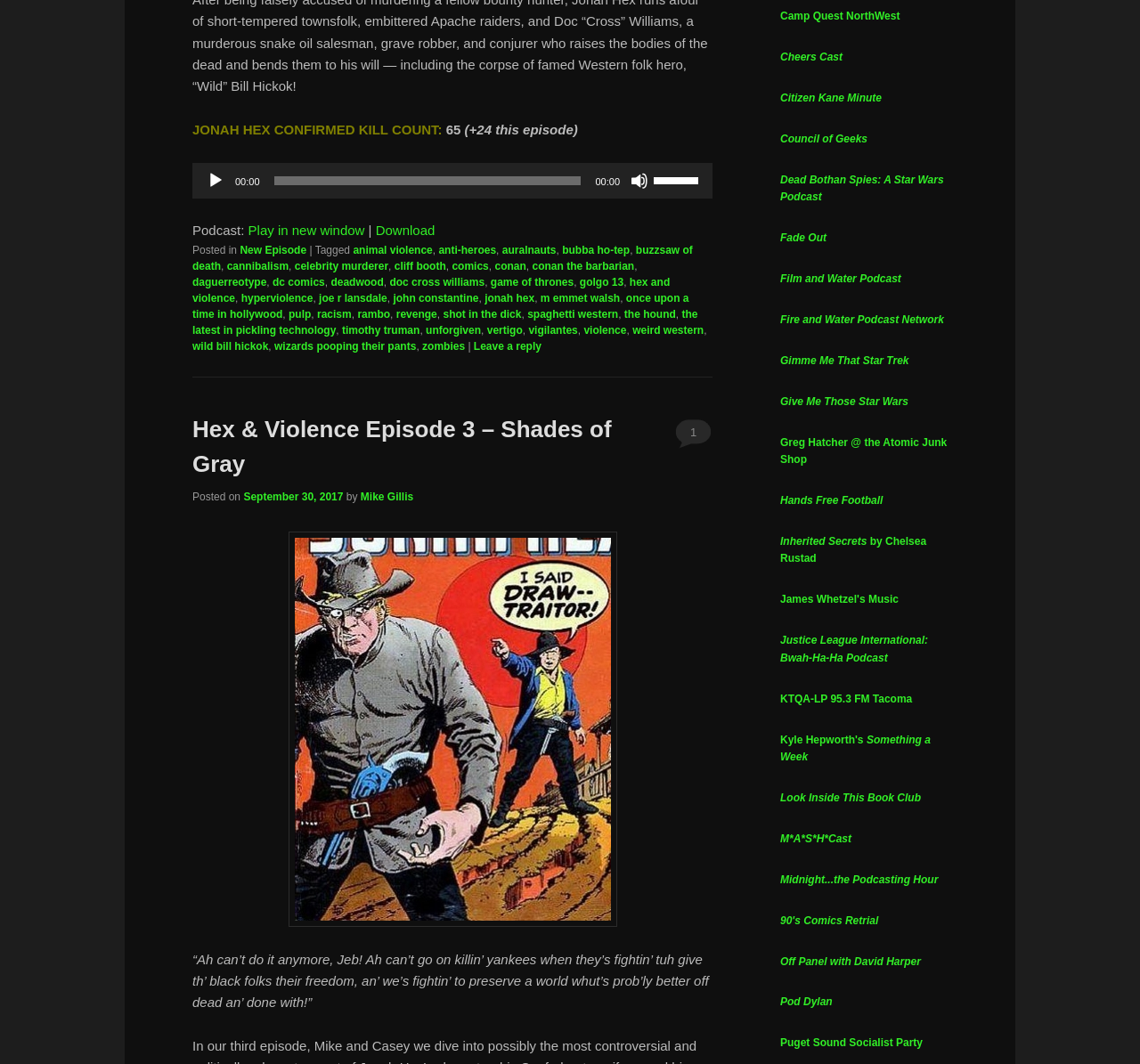Using the description: "wizards pooping their pants", identify the bounding box of the corresponding UI element in the screenshot.

[0.241, 0.32, 0.365, 0.332]